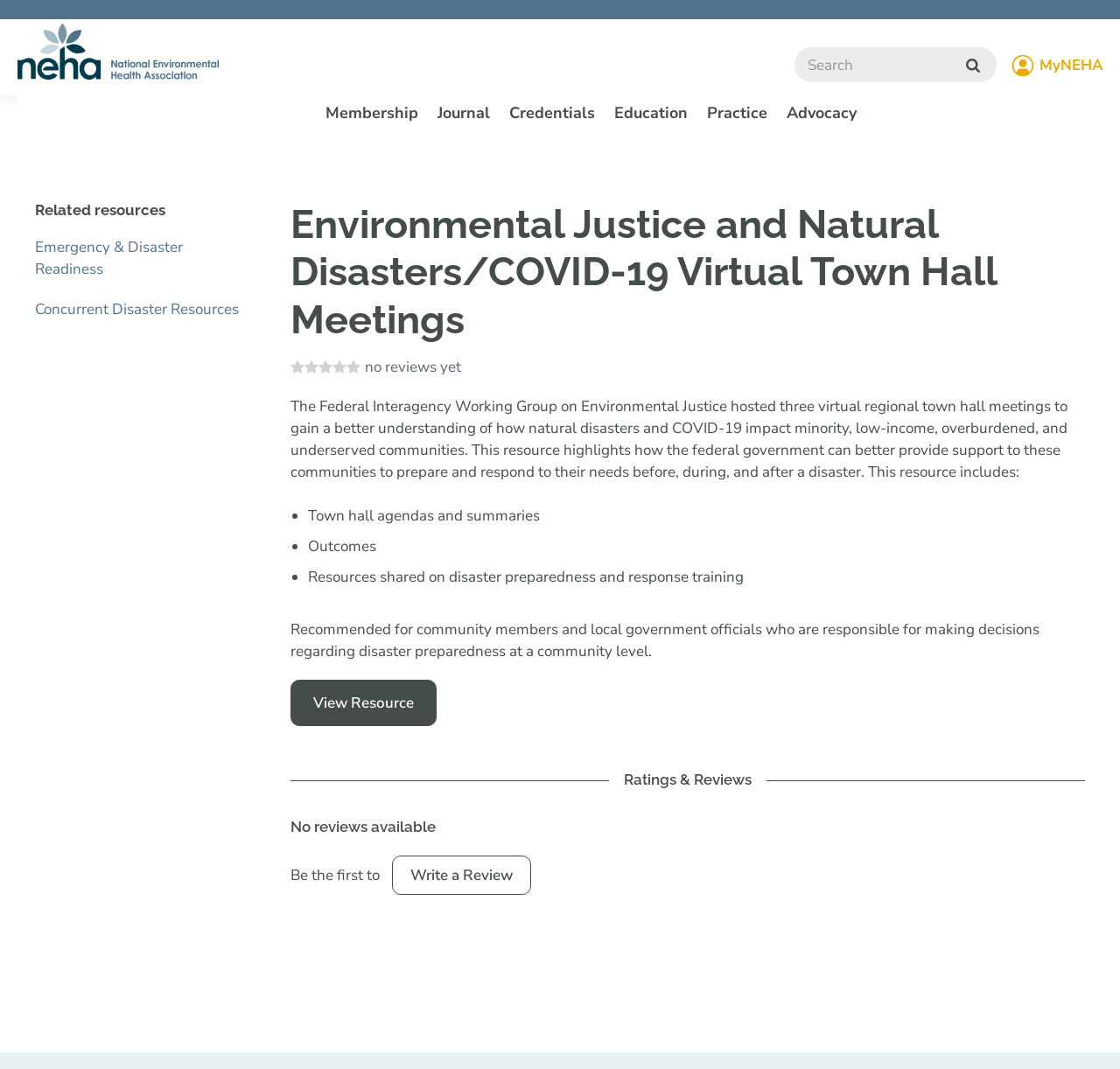Please indicate the bounding box coordinates for the clickable area to complete the following task: "Search for something". The coordinates should be specified as four float numbers between 0 and 1, i.e., [left, top, right, bottom].

None